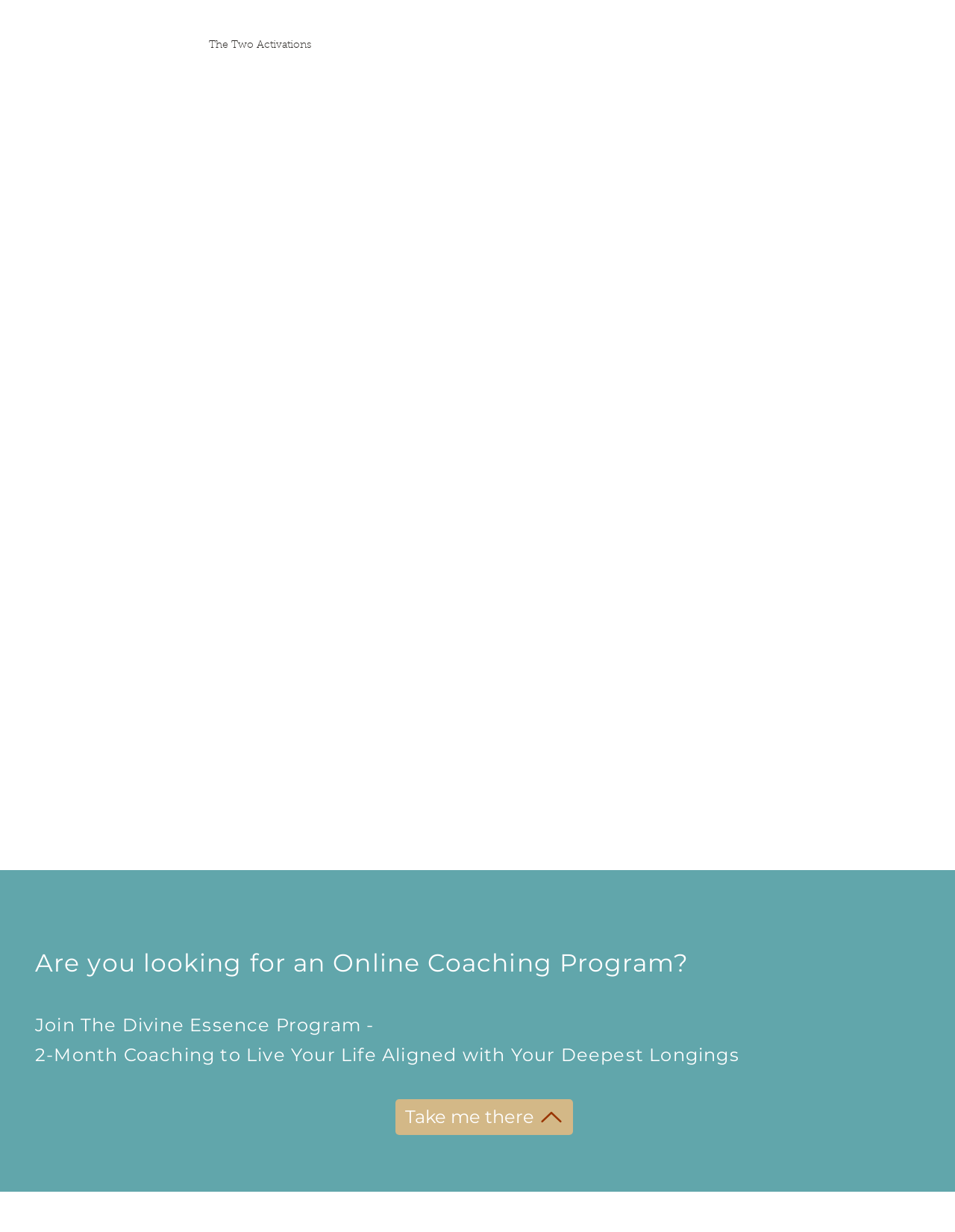How many months is the coaching program?
Based on the visual content, answer with a single word or a brief phrase.

2